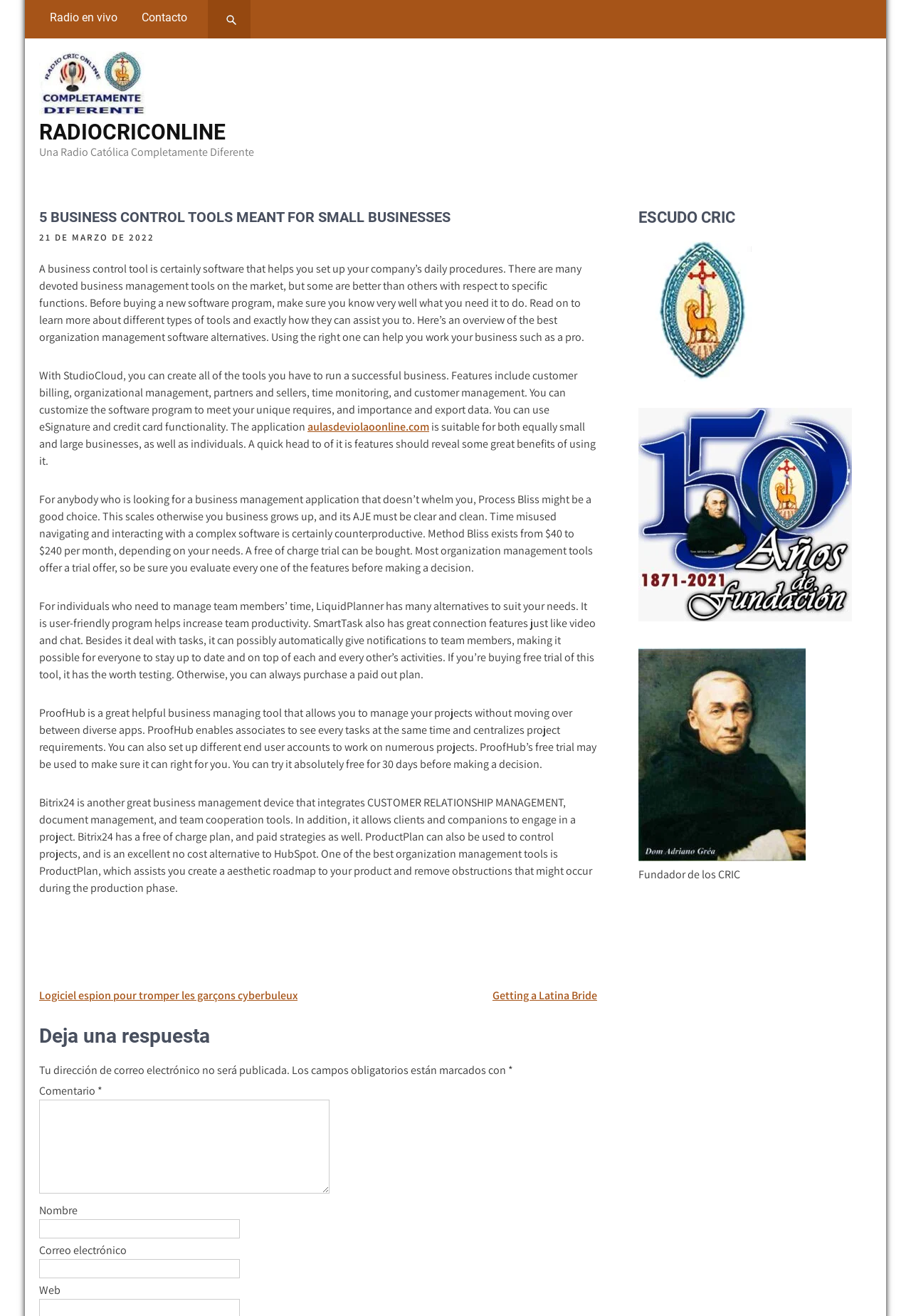Determine the bounding box coordinates of the section I need to click to execute the following instruction: "Leave a comment". Provide the coordinates as four float numbers between 0 and 1, i.e., [left, top, right, bottom].

[0.043, 0.823, 0.107, 0.834]